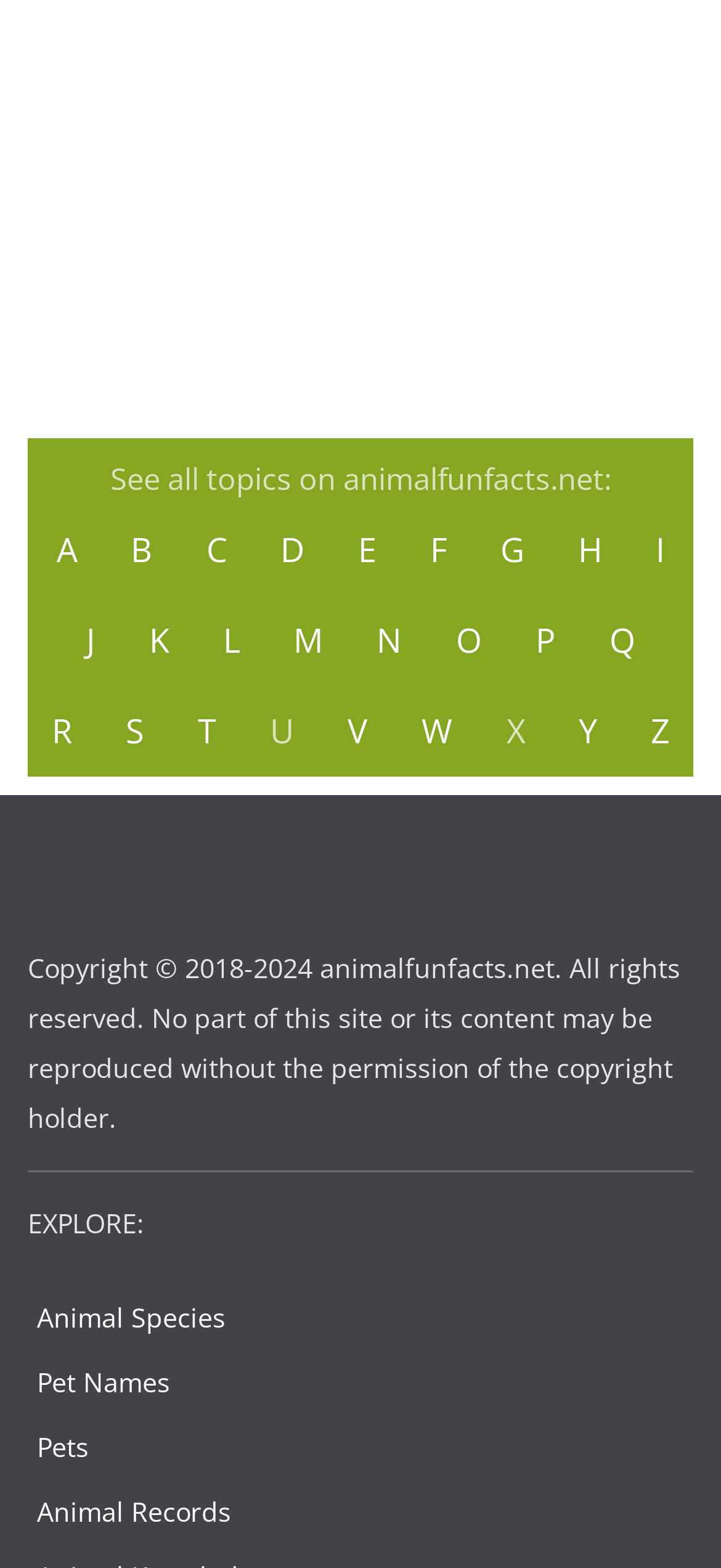Please determine the bounding box coordinates of the clickable area required to carry out the following instruction: "View topics starting with letter B". The coordinates must be four float numbers between 0 and 1, represented as [left, top, right, bottom].

[0.181, 0.336, 0.212, 0.365]